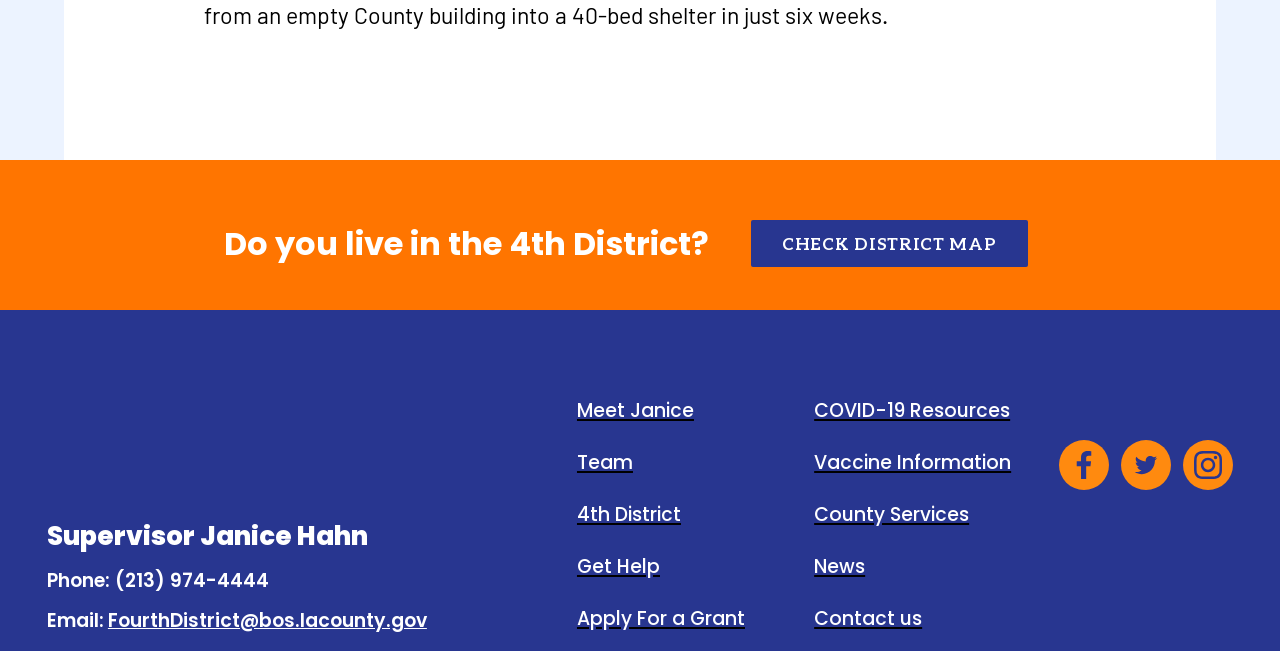What is the phone number of the supervisor's office?
Refer to the image and provide a one-word or short phrase answer.

(213) 974-4444